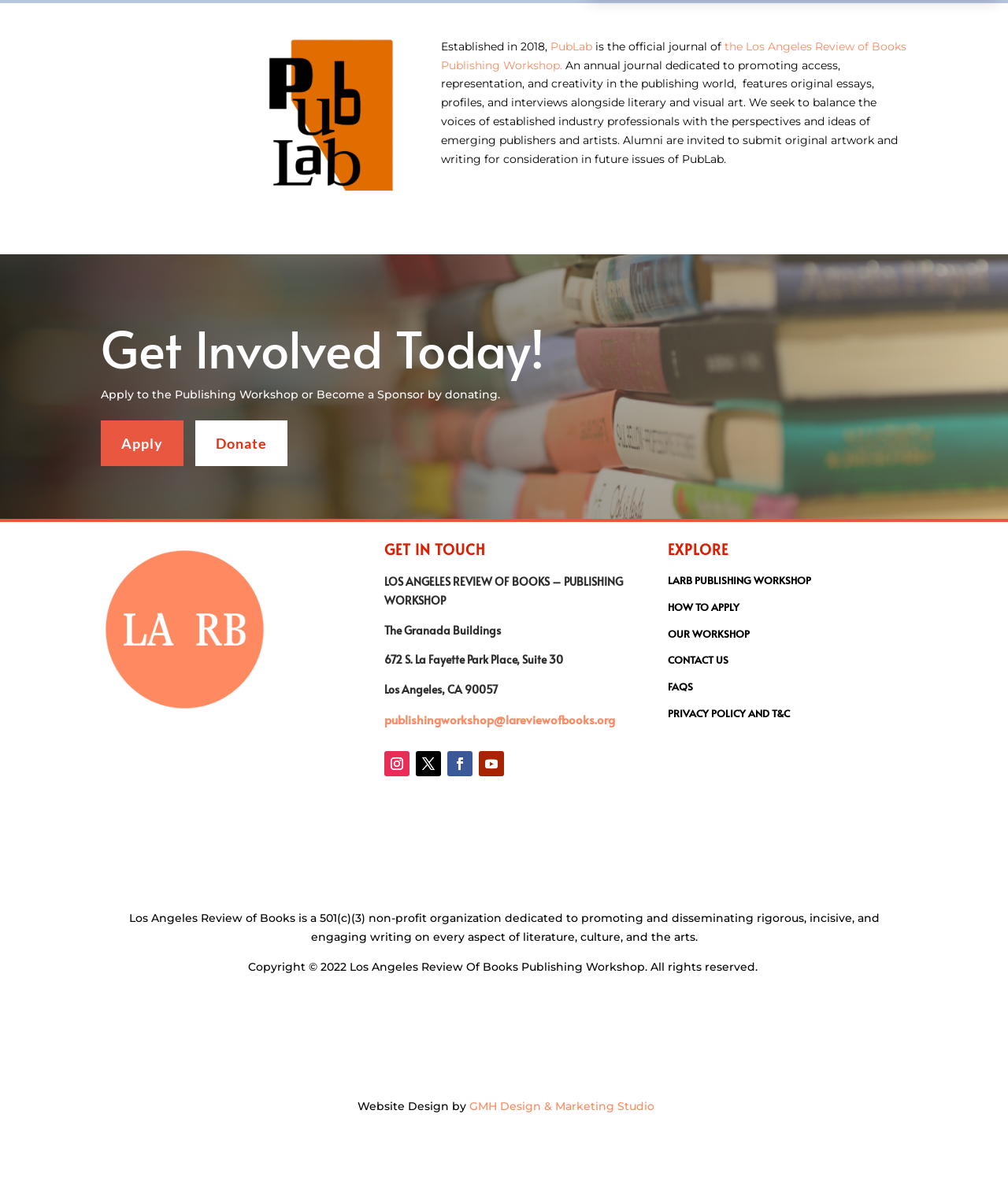Provide a short answer using a single word or phrase for the following question: 
What is the purpose of the Publishing Workshop?

Promote access, representation, and creativity